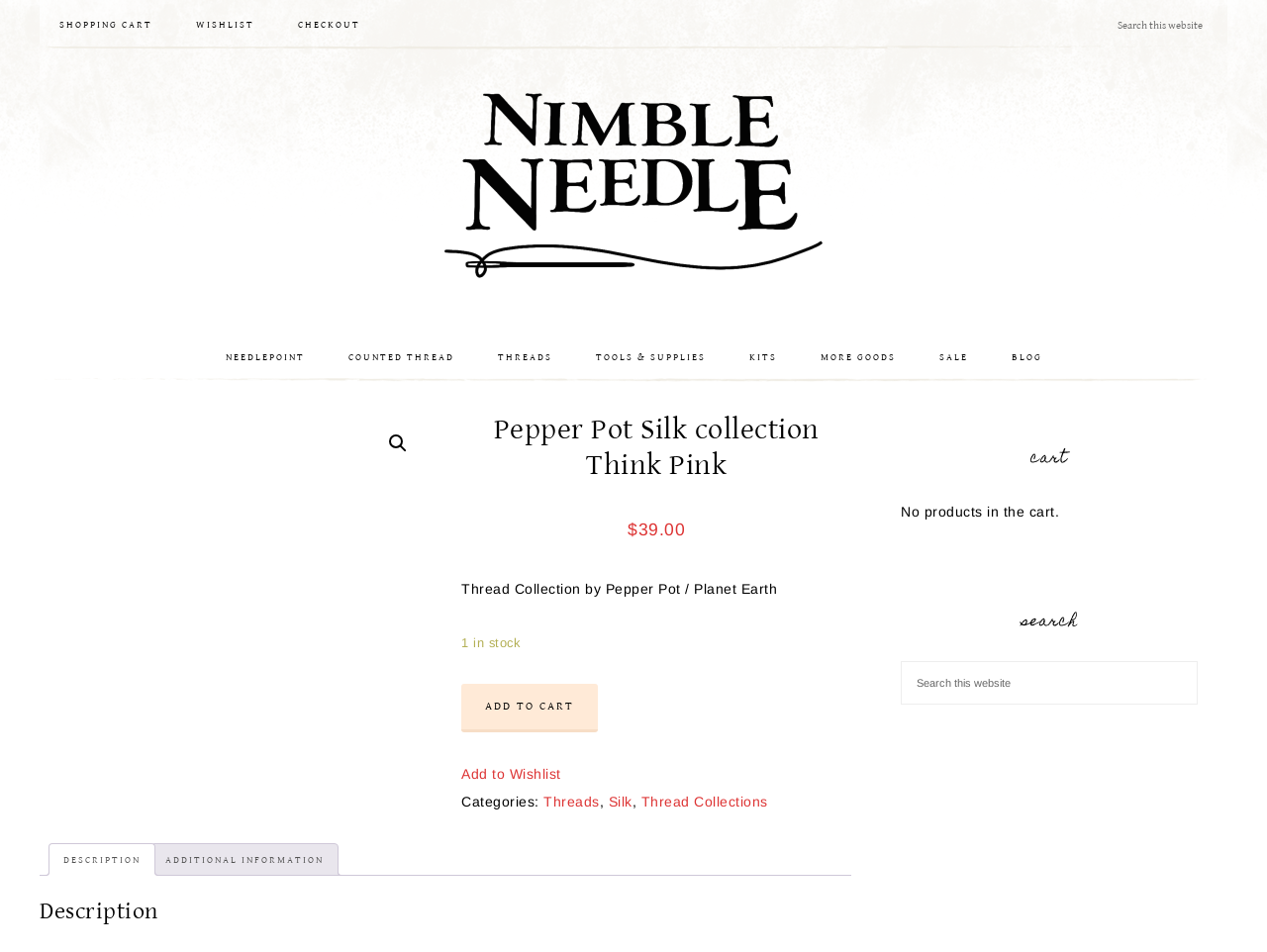Locate the bounding box coordinates of the clickable area needed to fulfill the instruction: "Go to shopping cart".

[0.031, 0.0, 0.136, 0.052]